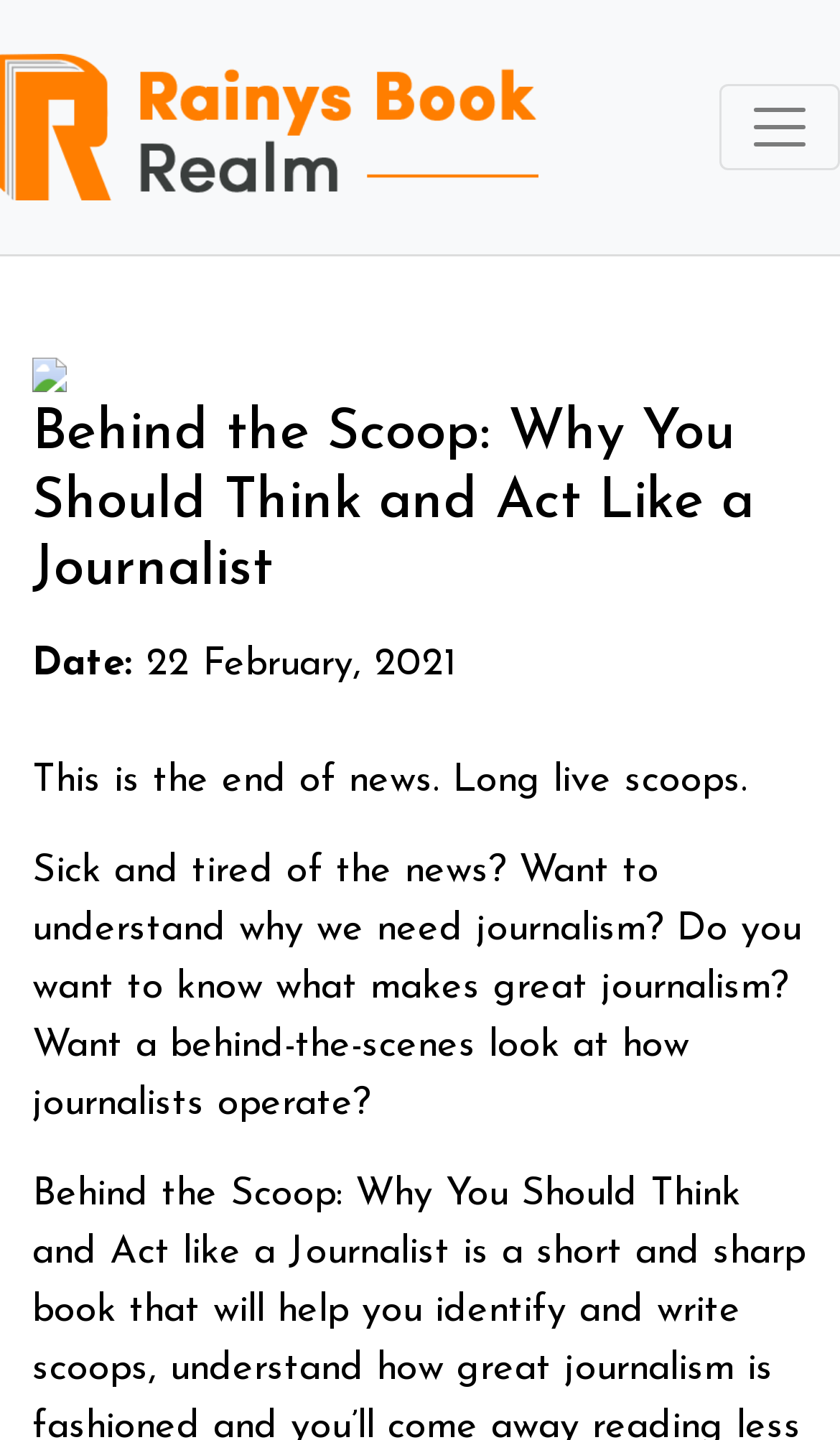Give a comprehensive overview of the webpage, including key elements.

The webpage appears to be a blog post or article titled "Behind the Scoop: Why You Should Think and Act Like a Journalist" on a website called Rainysbookrealm. At the top left of the page, there is a link and an image, both labeled "Rainysbookrealm", which likely serve as a logo or branding element. 

On the top right, there is a button with no label, possibly a navigation or settings button. Below the button, there is a small image, but its purpose is unclear.

The main content of the page begins with a heading that matches the title of the webpage. Below the heading, there is a label "Date:" followed by the date "22 February, 2021". 

Further down, there is a quote or tagline "This is the end of news. Long live scoops." which seems to be a playful take on the role of journalism. 

The main body of the article appears to be a lengthy paragraph that discusses the importance of journalism, the need to understand what makes great journalism, and the desire to know how journalists operate.